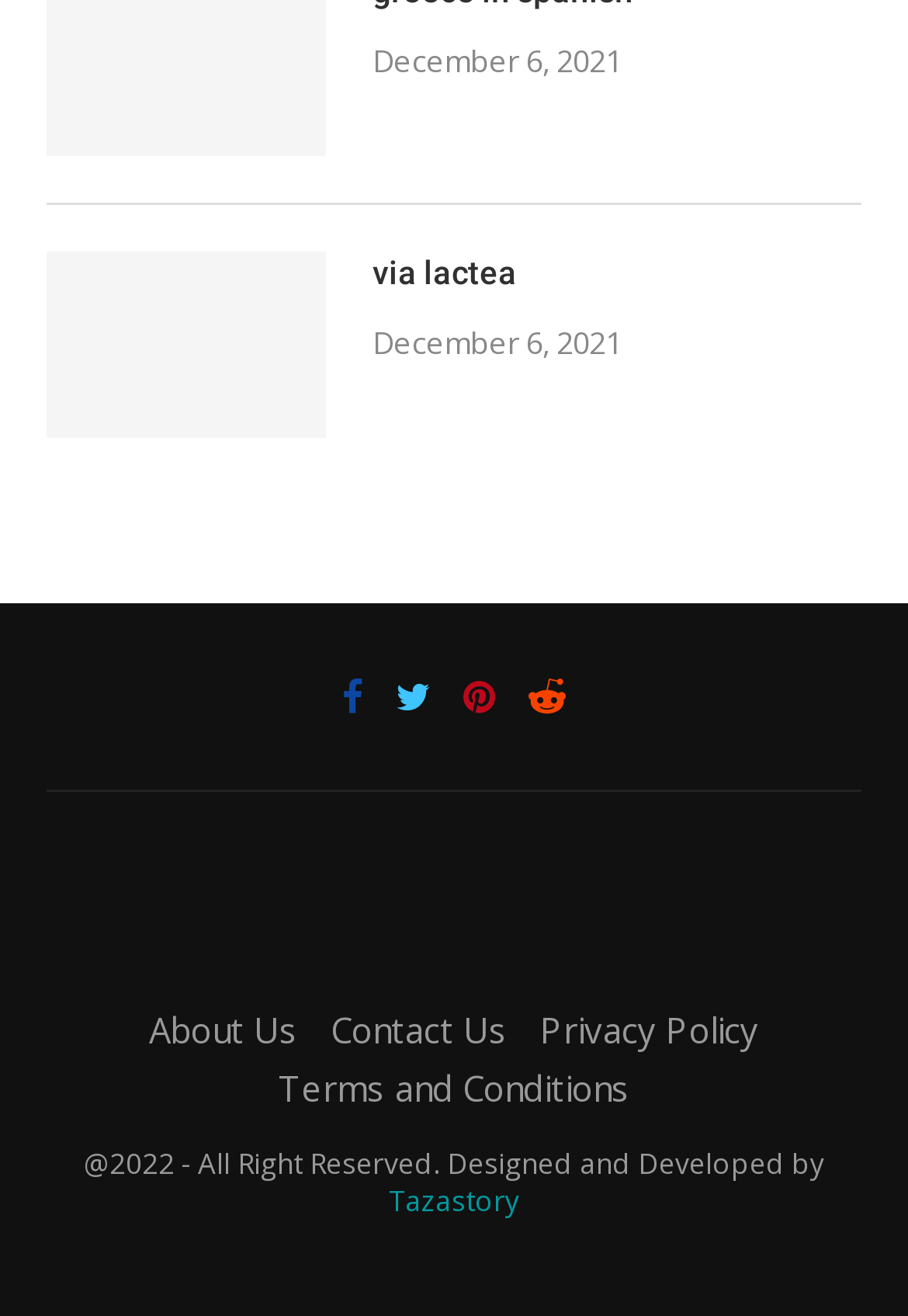Please answer the following question using a single word or phrase: 
What is the copyright year of the website?

2022